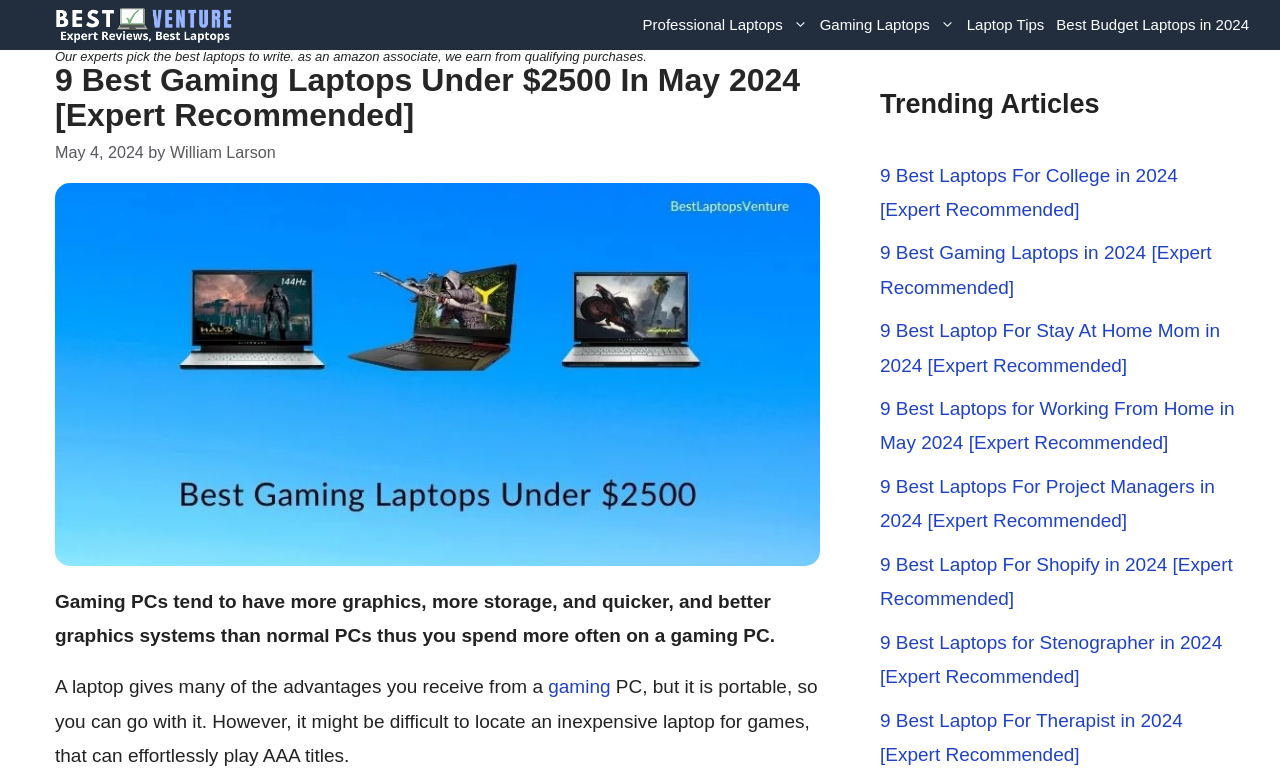Find the bounding box coordinates for the HTML element described as: "gaming". The coordinates should consist of four float values between 0 and 1, i.e., [left, top, right, bottom].

[0.428, 0.877, 0.477, 0.904]